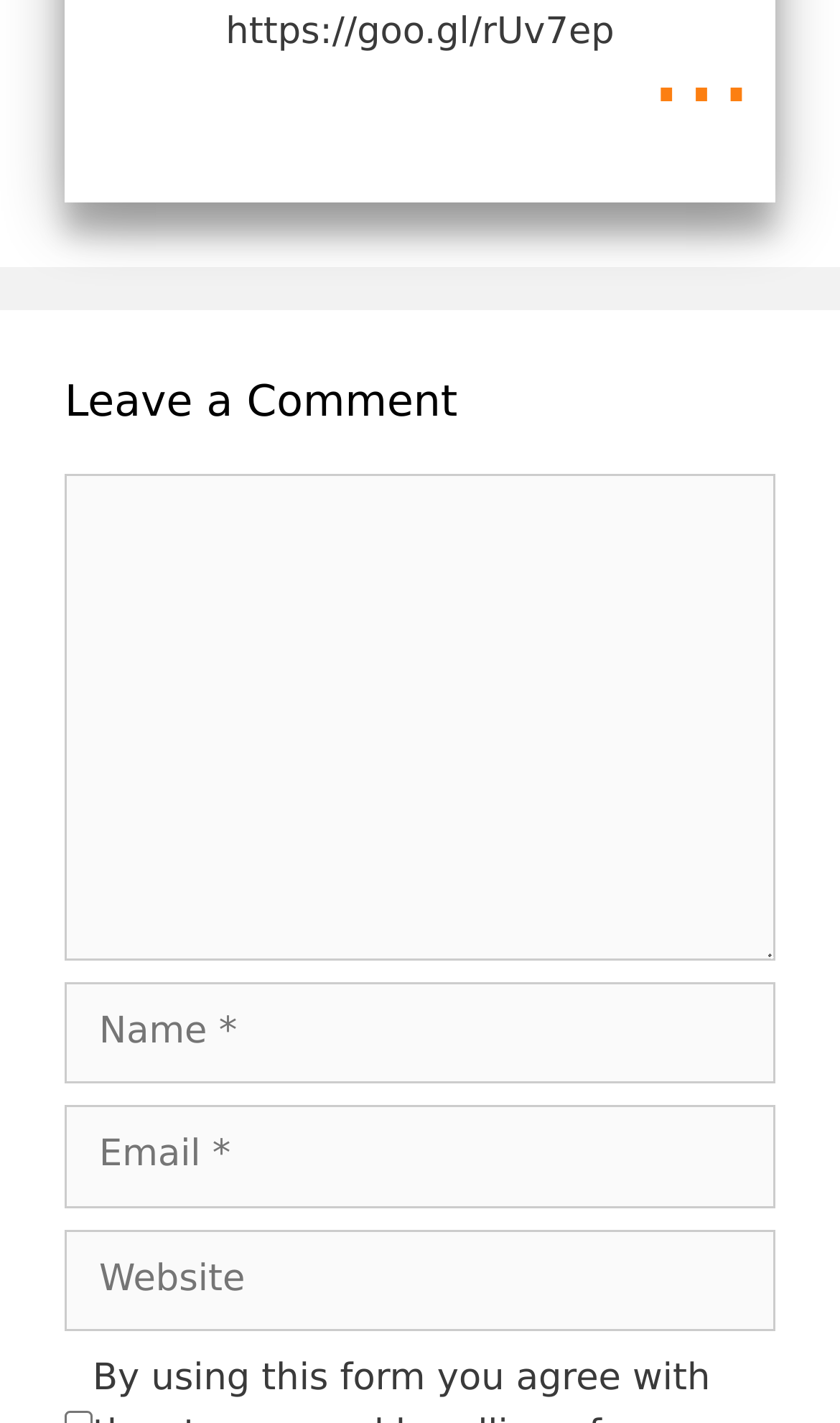Please answer the following question using a single word or phrase: What is the purpose of the text box labeled 'Comment'?

Leave a comment